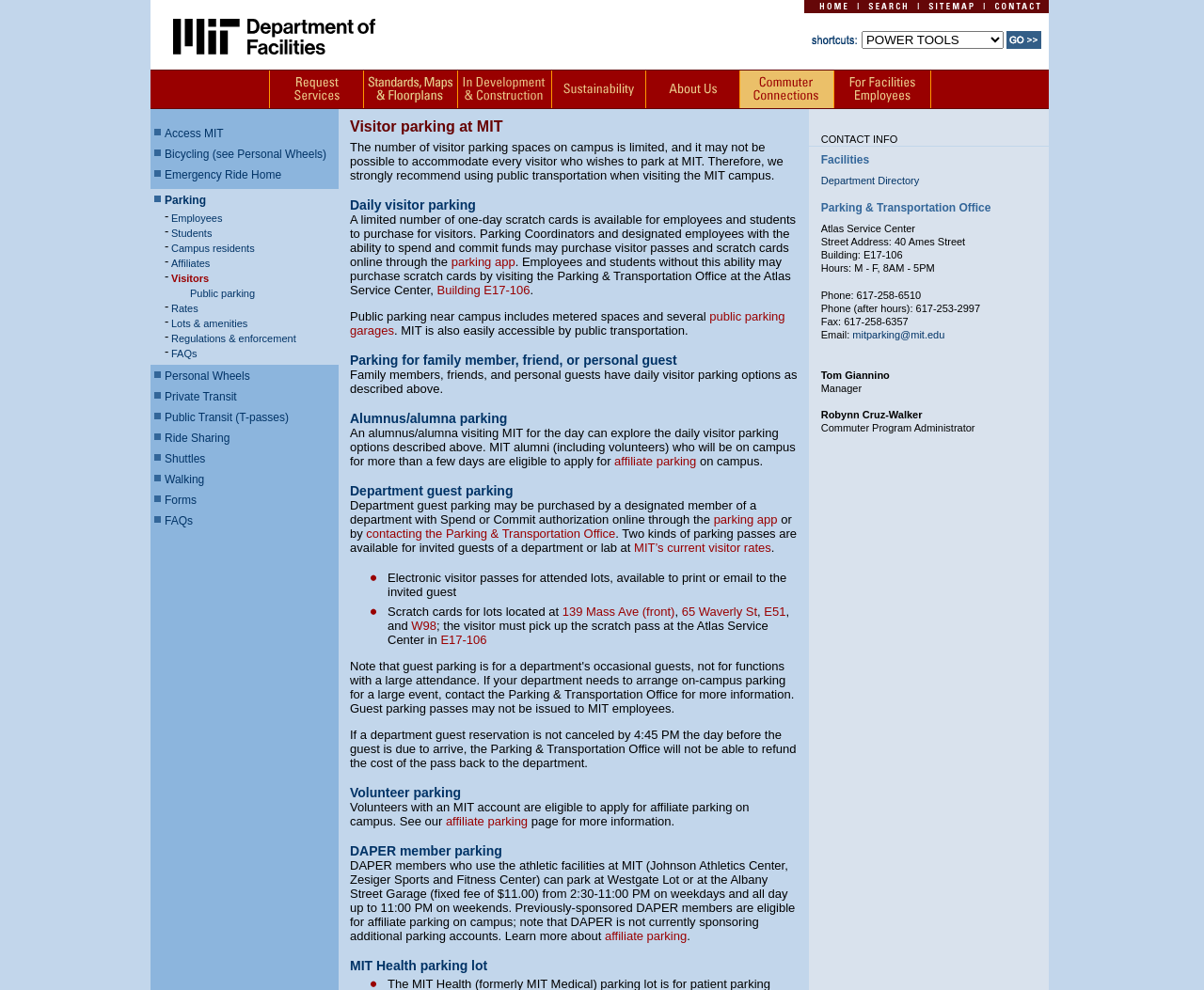Determine the bounding box coordinates of the region that needs to be clicked to achieve the task: "search for something".

[0.714, 0.004, 0.761, 0.015]